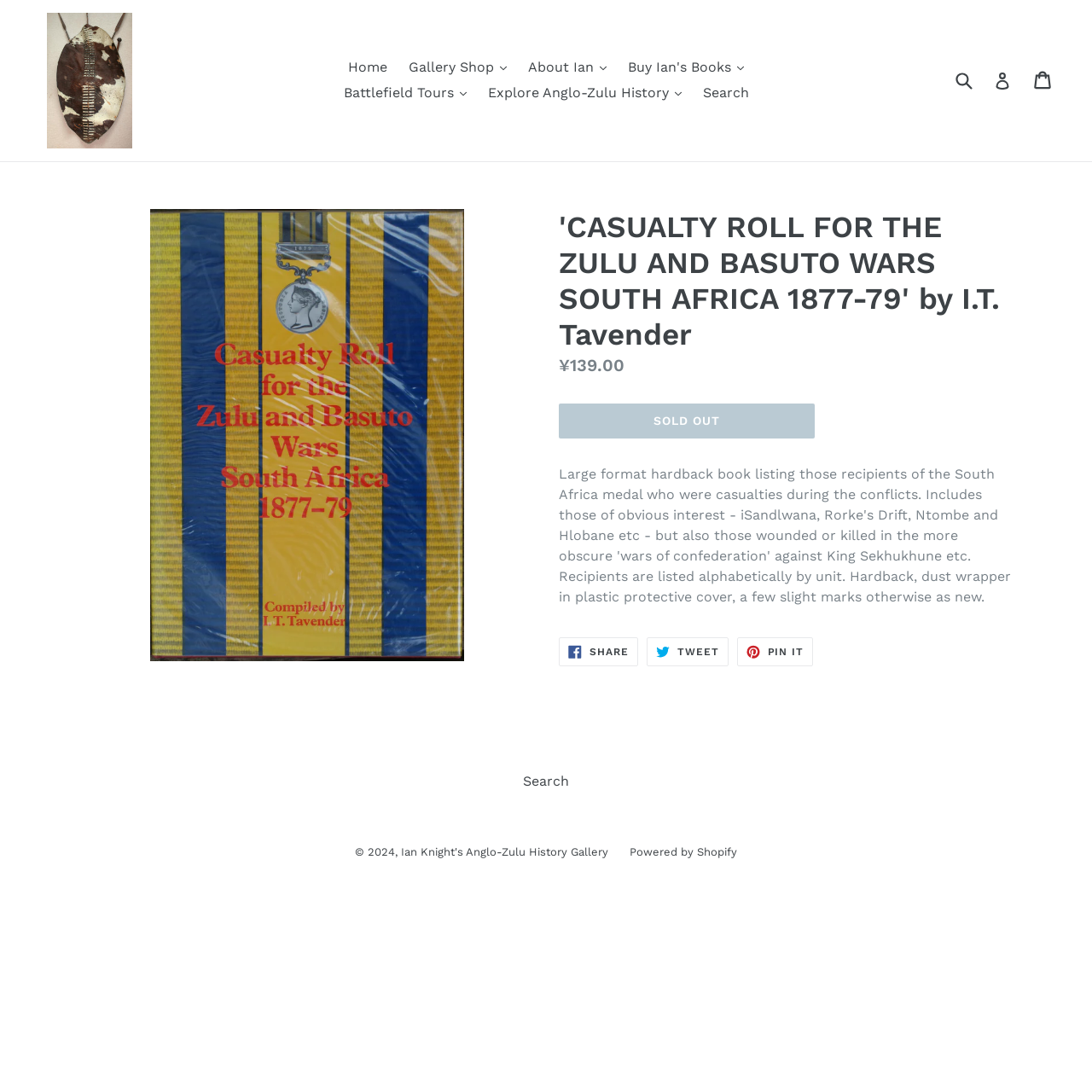Provide the bounding box coordinates, formatted as (top-left x, top-left y, bottom-right x, bottom-right y), with all values being floating point numbers between 0 and 1. Identify the bounding box of the UI element that matches the description: Petition Printables

None